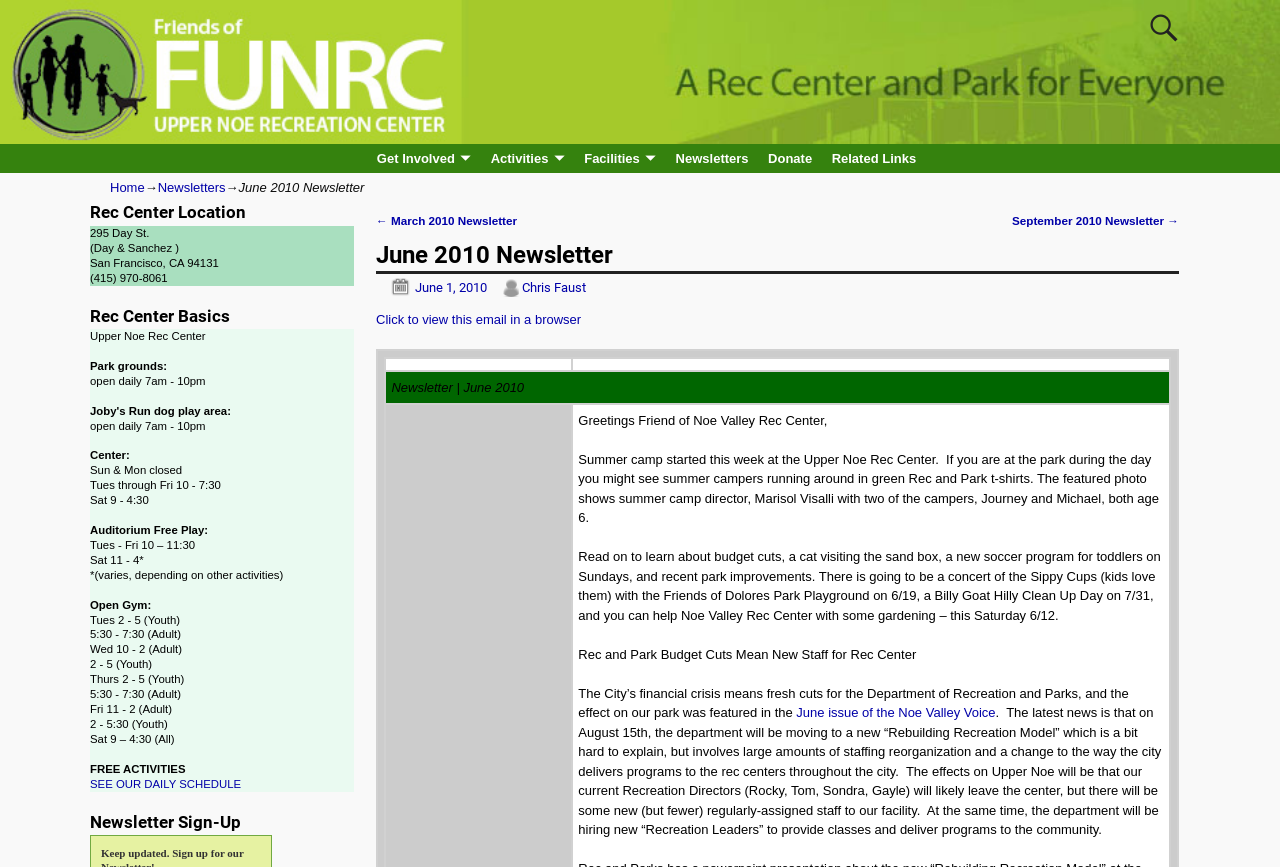What is the phone number of the recreation center?
Please give a detailed and elaborate answer to the question.

I found the answer by looking at the 'Rec Center Location' section, where it lists the phone number of the recreation center as '(415) 970-8061'.